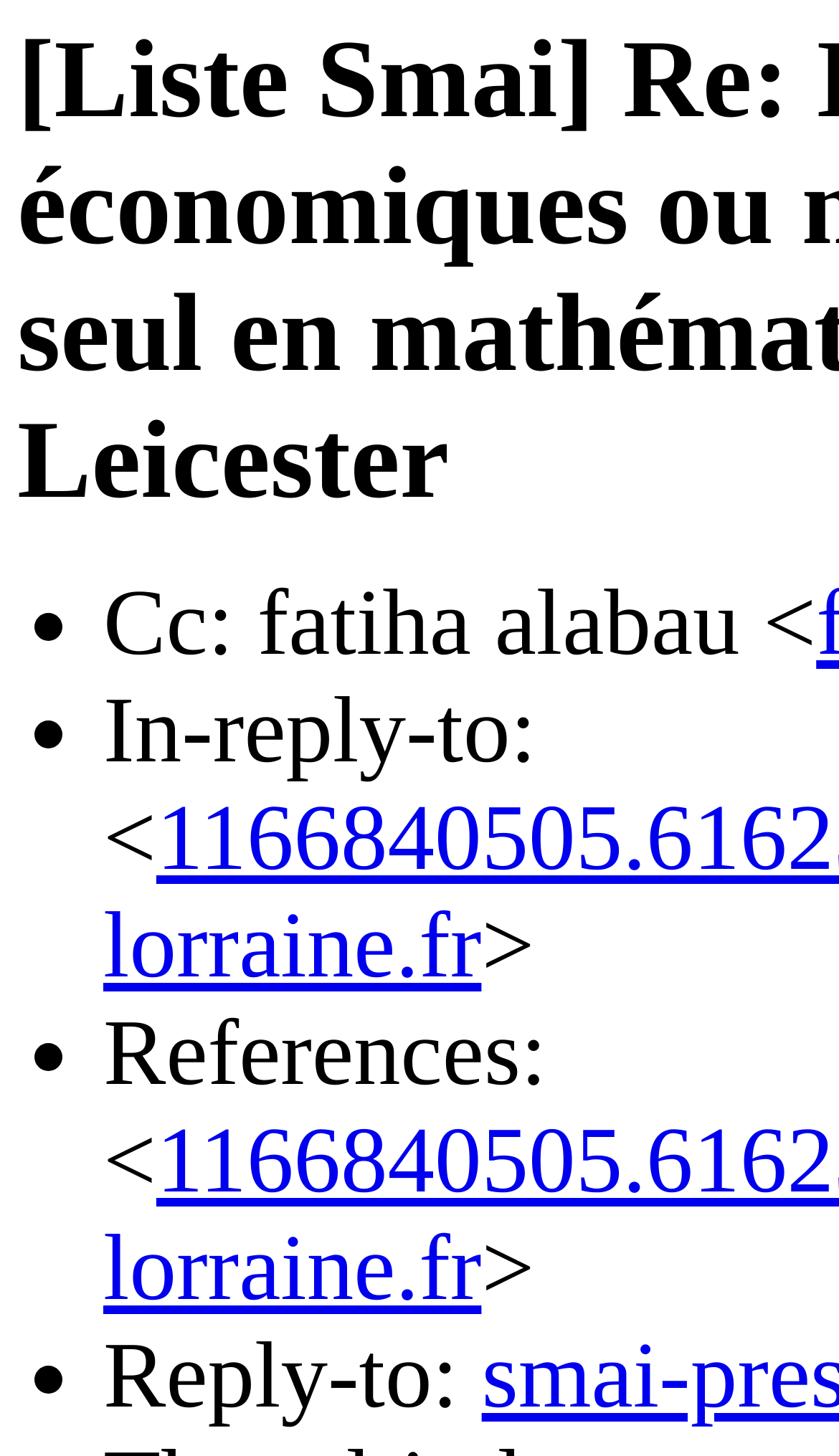Respond to the following question with a brief word or phrase:
What is the text following 'References:'?

< >